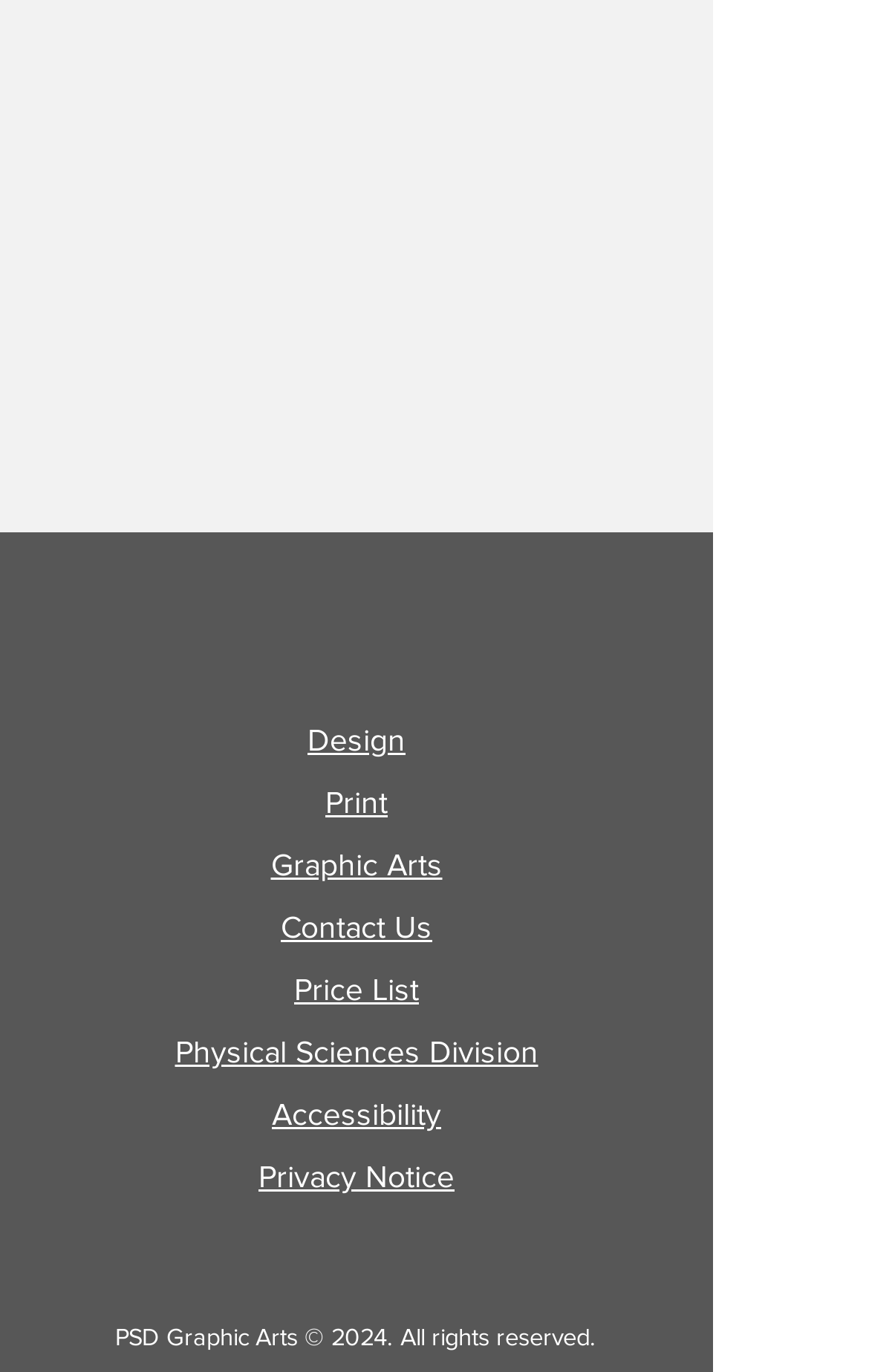Find the bounding box coordinates for the area you need to click to carry out the instruction: "access the Accessibility page". The coordinates should be four float numbers between 0 and 1, indicated as [left, top, right, bottom].

[0.313, 0.799, 0.508, 0.825]